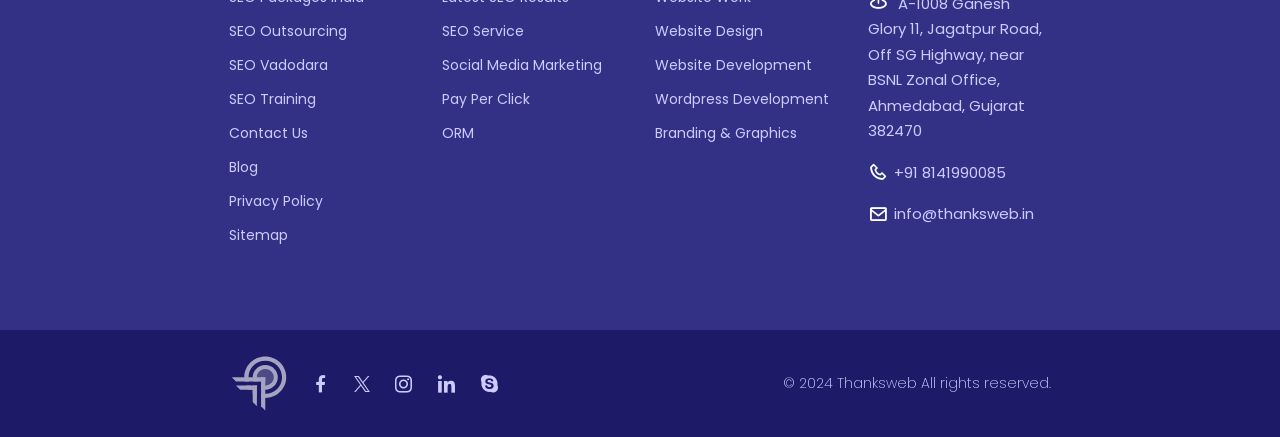Use a single word or phrase to answer the following:
What social media platforms does Thanksweb have?

Twitter